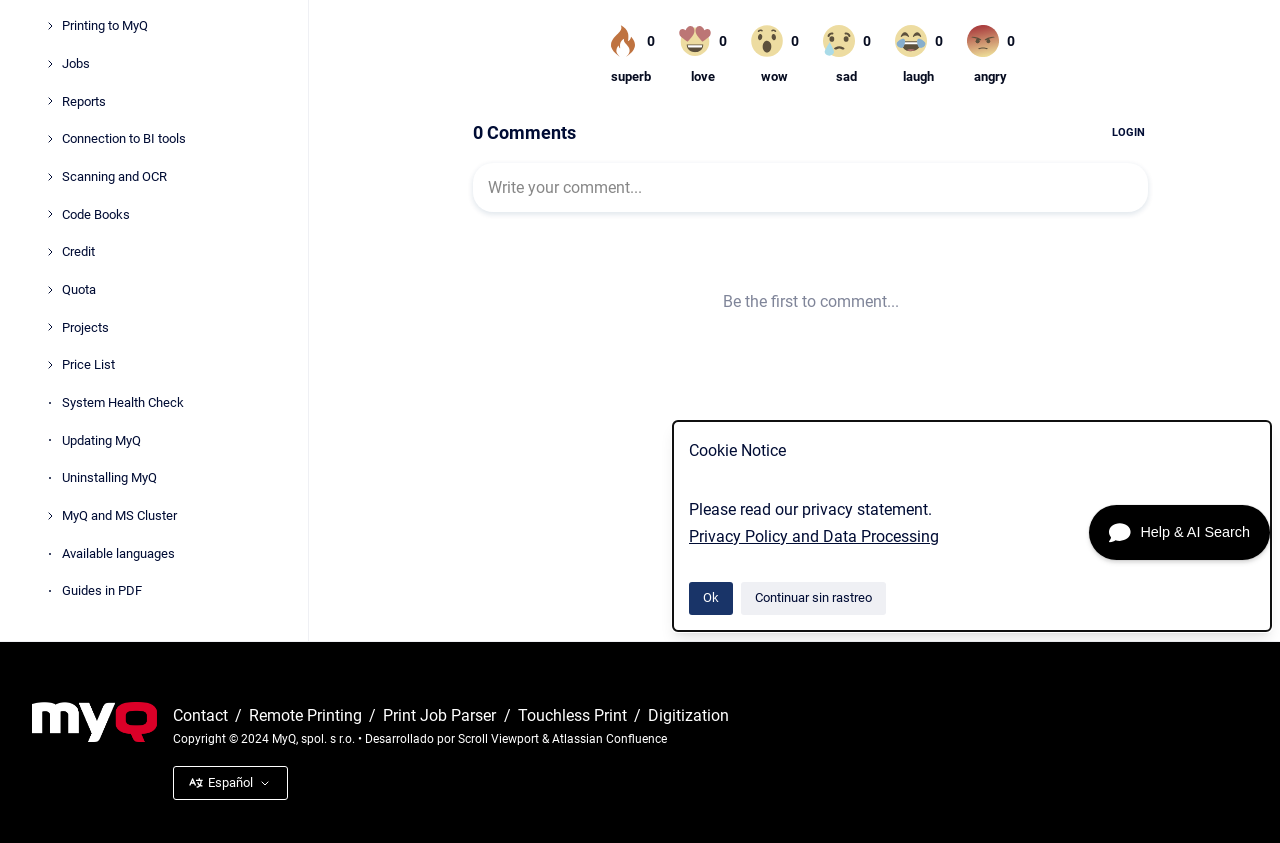Extract the bounding box coordinates for the UI element described as: "System Health Check".

[0.048, 0.457, 0.216, 0.499]